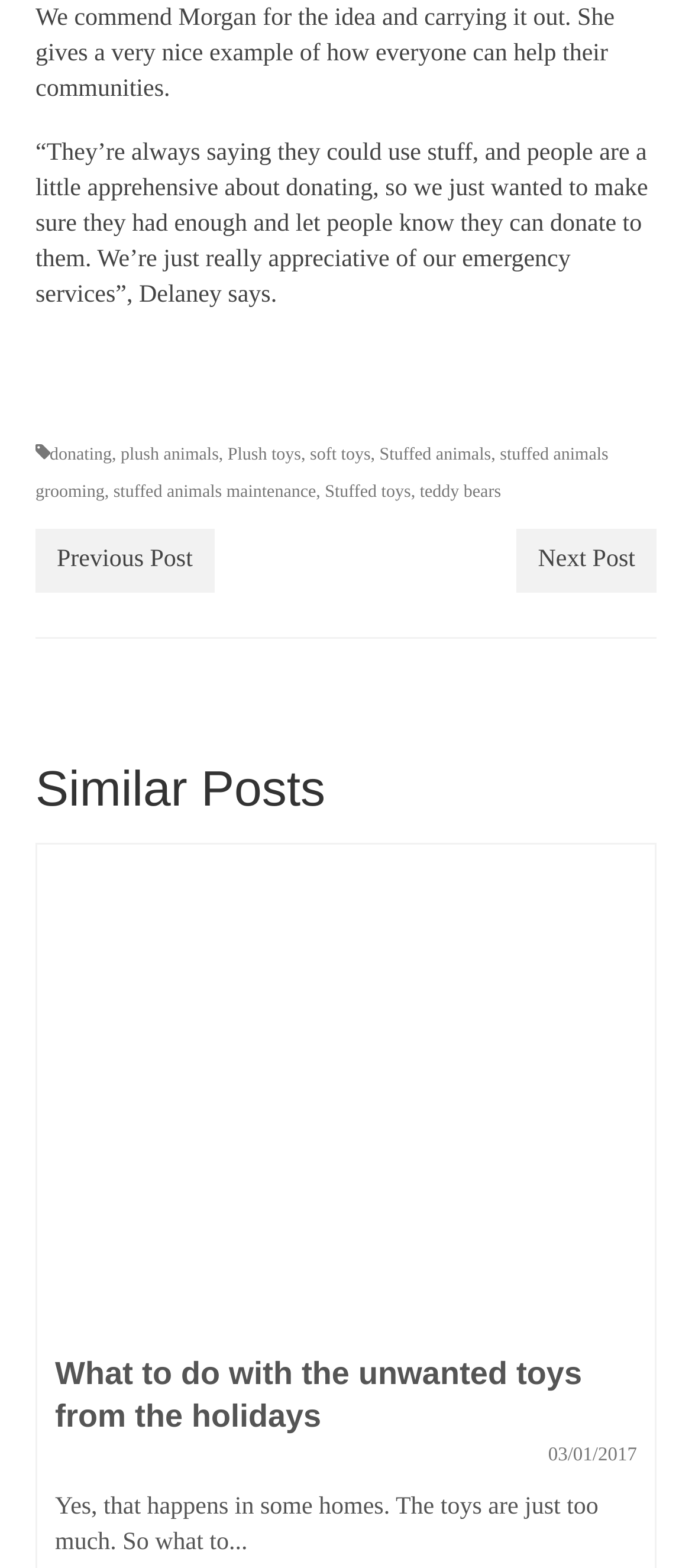Please identify the bounding box coordinates of the element I need to click to follow this instruction: "Click on 'Stuffed animals'".

[0.548, 0.283, 0.71, 0.296]